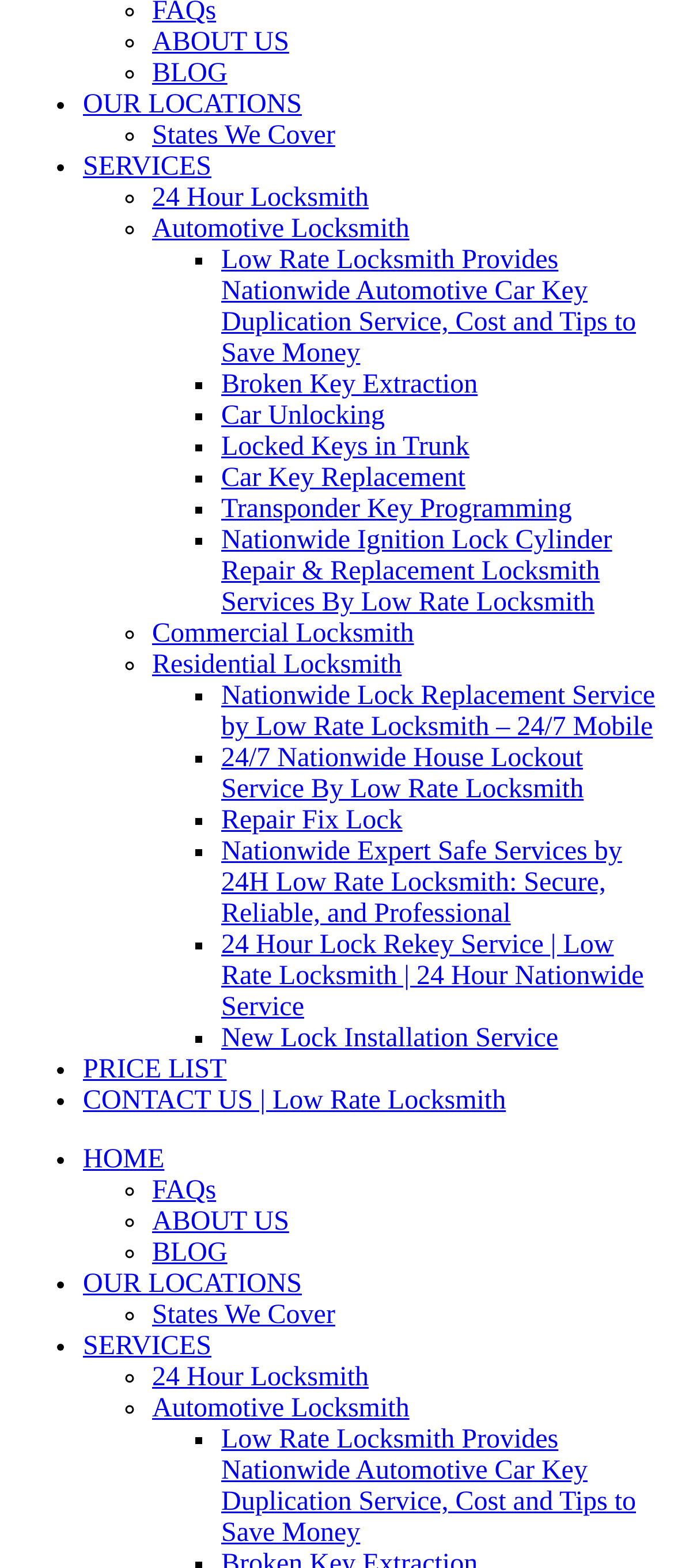Identify the bounding box coordinates of the HTML element based on this description: "Locked Keys in Trunk".

[0.328, 0.276, 0.696, 0.294]